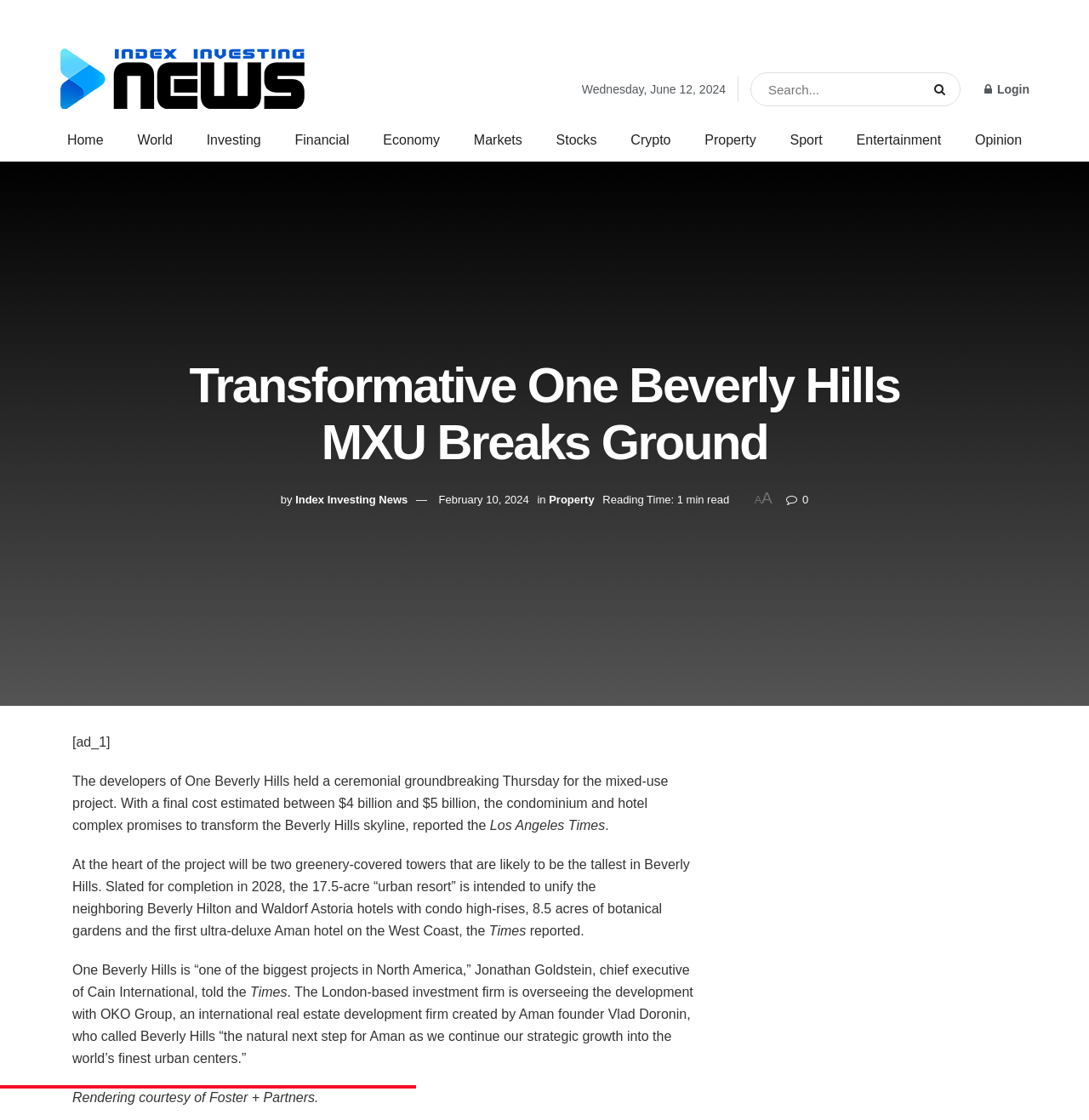Please find the bounding box coordinates of the section that needs to be clicked to achieve this instruction: "Click on the Index Investing News link".

[0.055, 0.042, 0.289, 0.099]